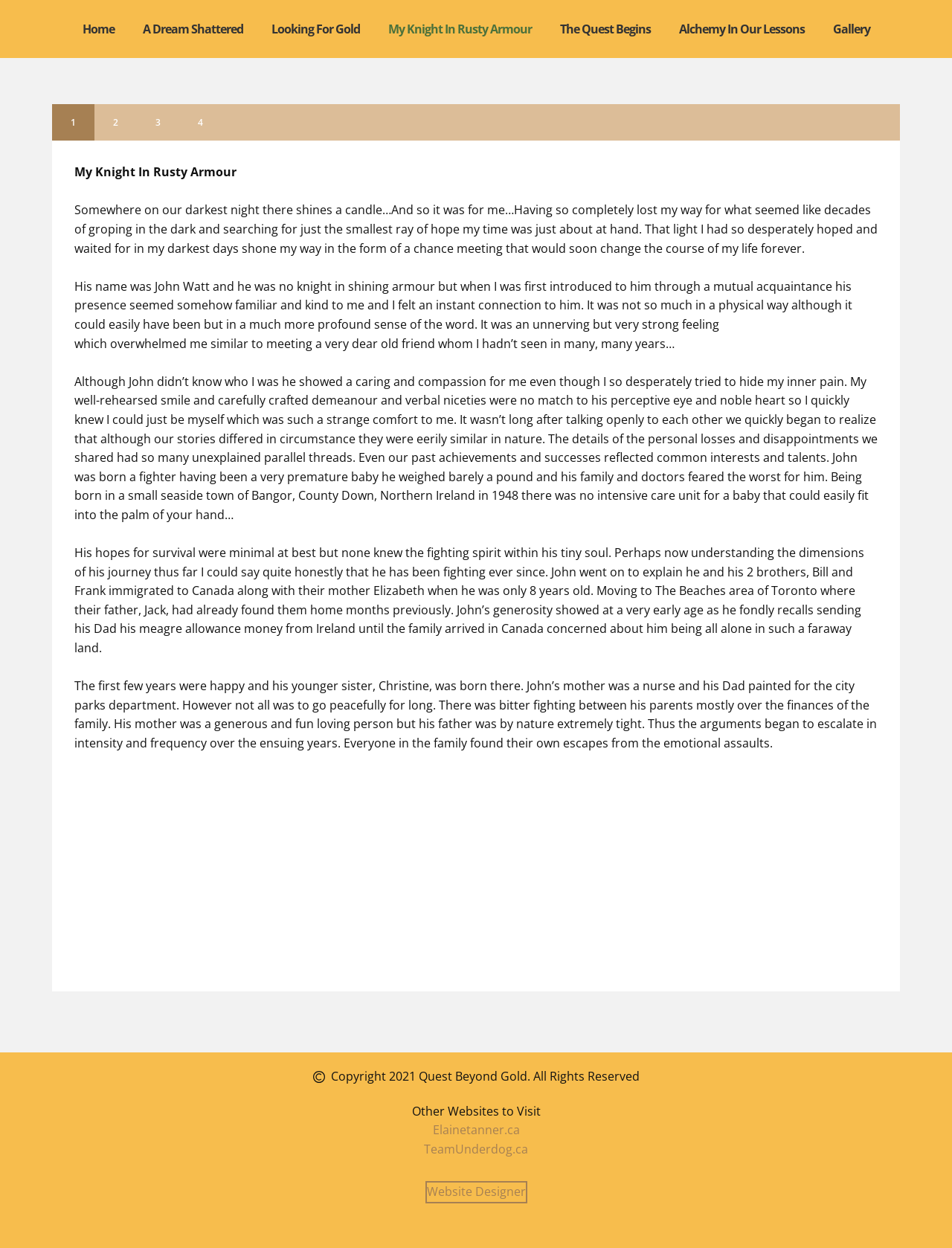Please determine the bounding box coordinates of the element's region to click for the following instruction: "Check the 'Copyright 2021 Quest Beyond Gold' information".

[0.341, 0.856, 0.671, 0.869]